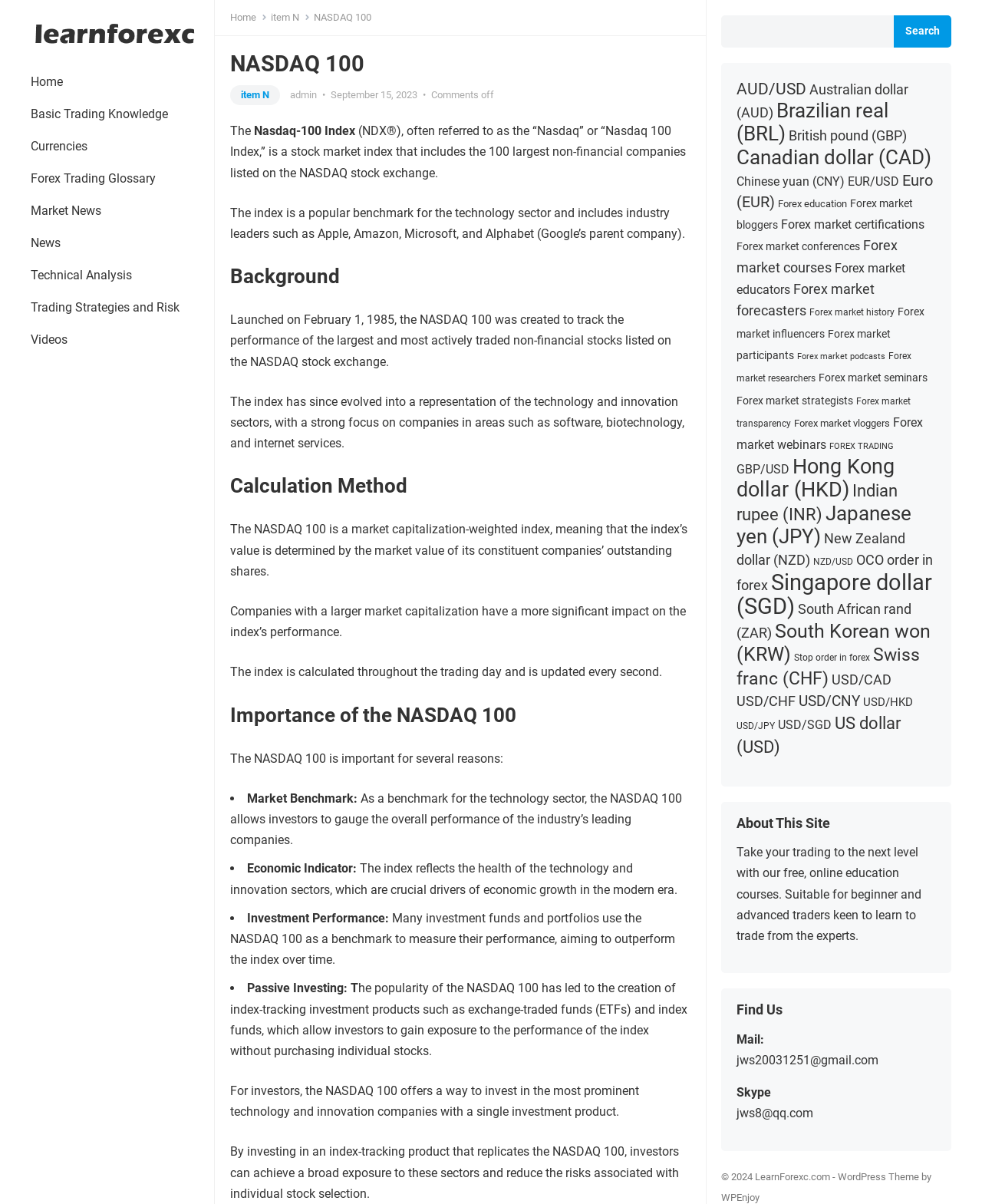Bounding box coordinates are specified in the format (top-left x, top-left y, bottom-right x, bottom-right y). All values are floating point numbers bounded between 0 and 1. Please provide the bounding box coordinate of the region this sentence describes: Hong Kong dollar (HKD)

[0.75, 0.377, 0.911, 0.417]